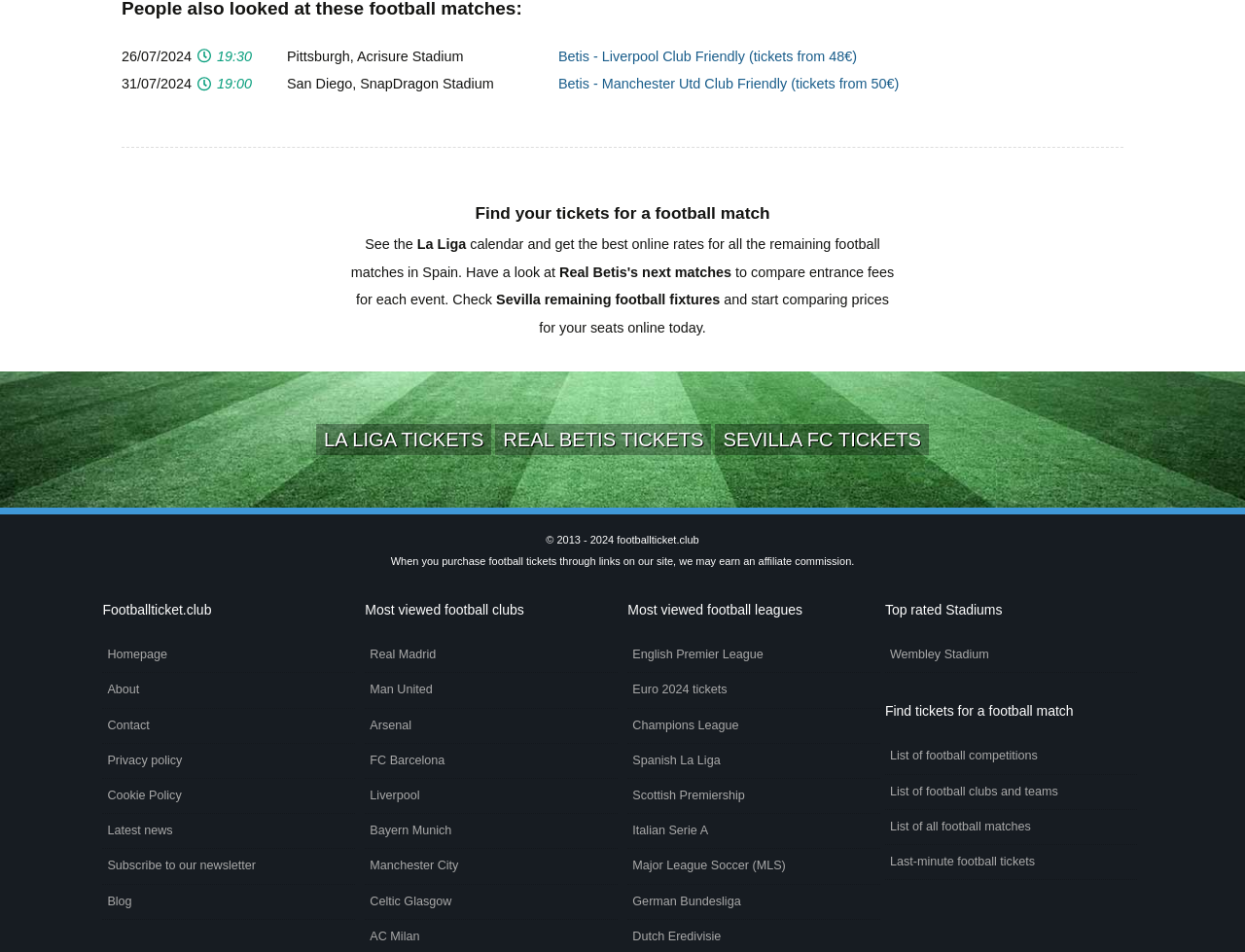Locate the bounding box coordinates of the UI element described by: "What Is Oriental Food?". The bounding box coordinates should consist of four float numbers between 0 and 1, i.e., [left, top, right, bottom].

None